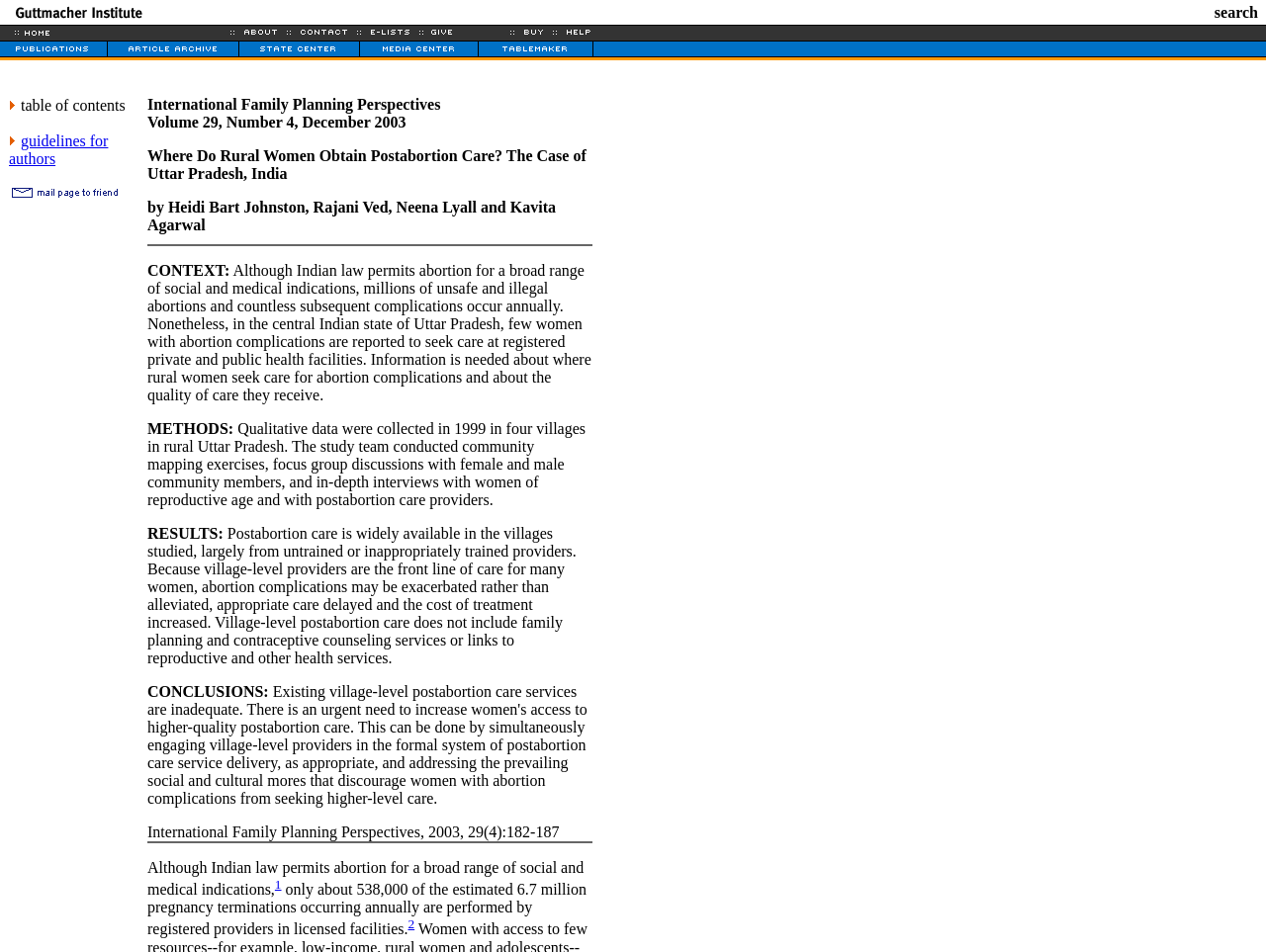What is the second option in the publications menu?
Please utilize the information in the image to give a detailed response to the question.

I found the answer by looking at the publications menu, which is a table with multiple cells, each containing a link with a specific text. The second option is 'article archive'.